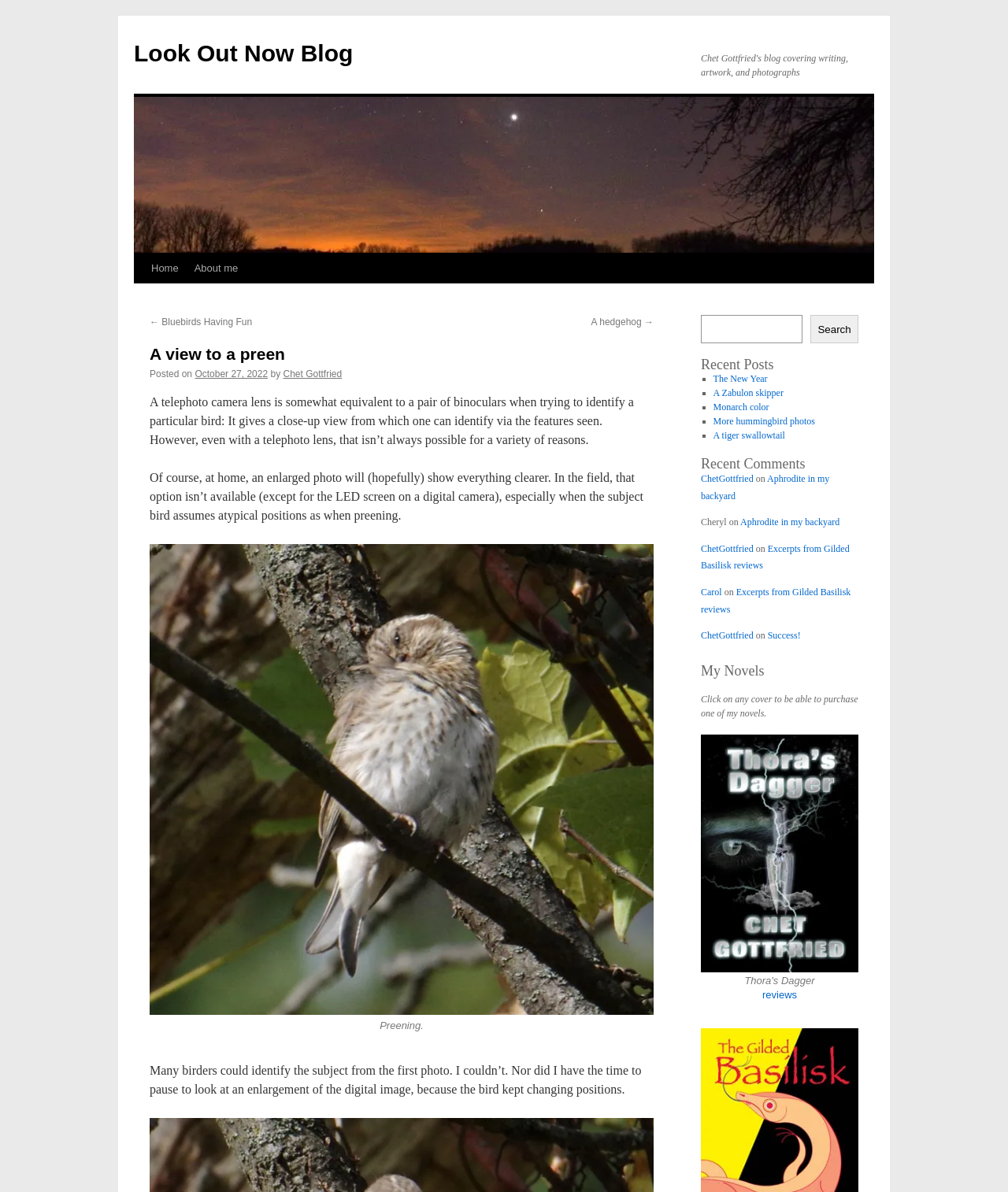What is the bird doing in the first photo?
Please provide a detailed answer to the question.

The first photo on the webpage has a caption that says 'Preening.' This suggests that the bird in the photo is engaged in the act of preening, which is a behavior where birds clean and maintain their feathers.